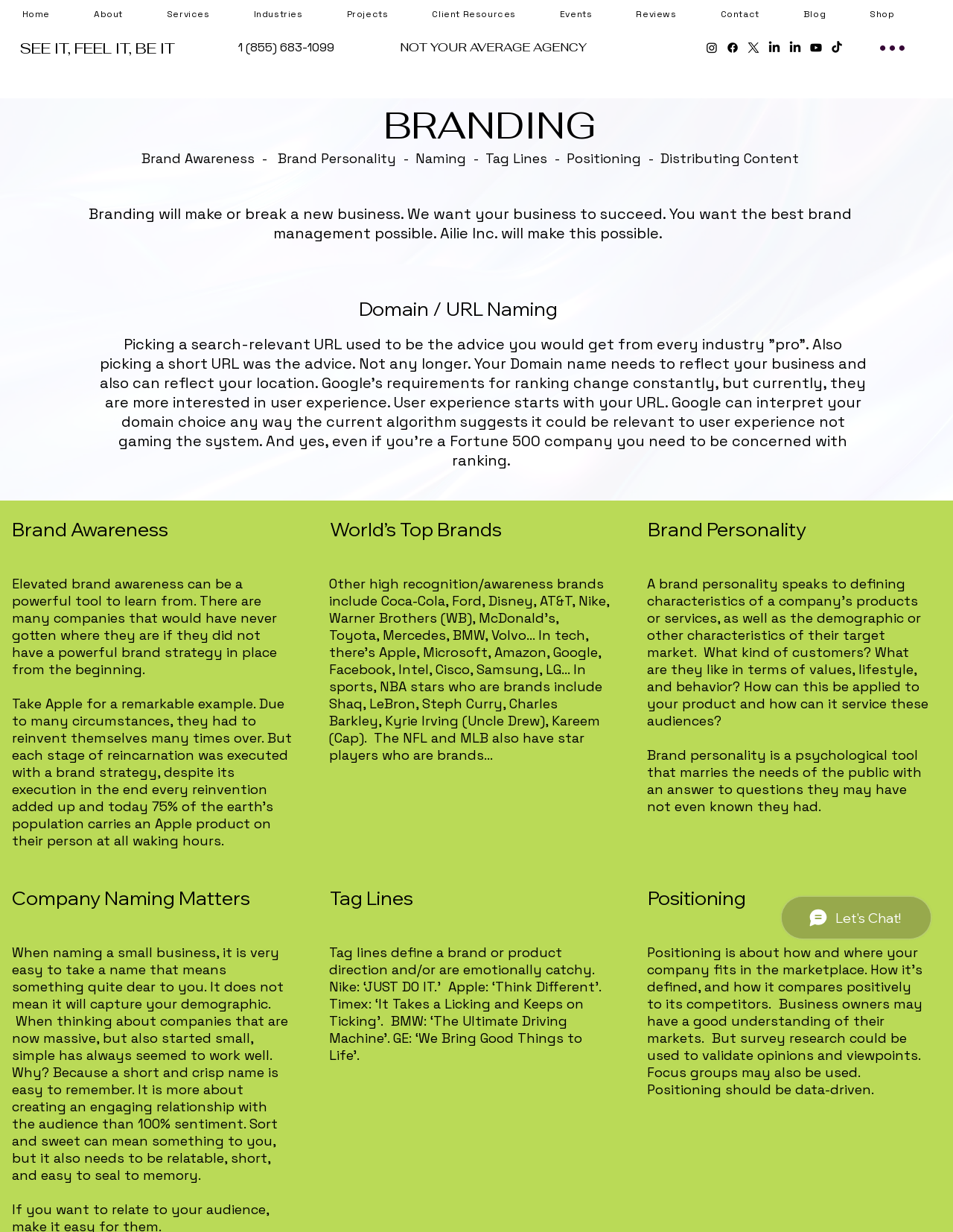What is the purpose of a tag line?
Look at the image and respond with a one-word or short-phrase answer.

To define a brand or product direction